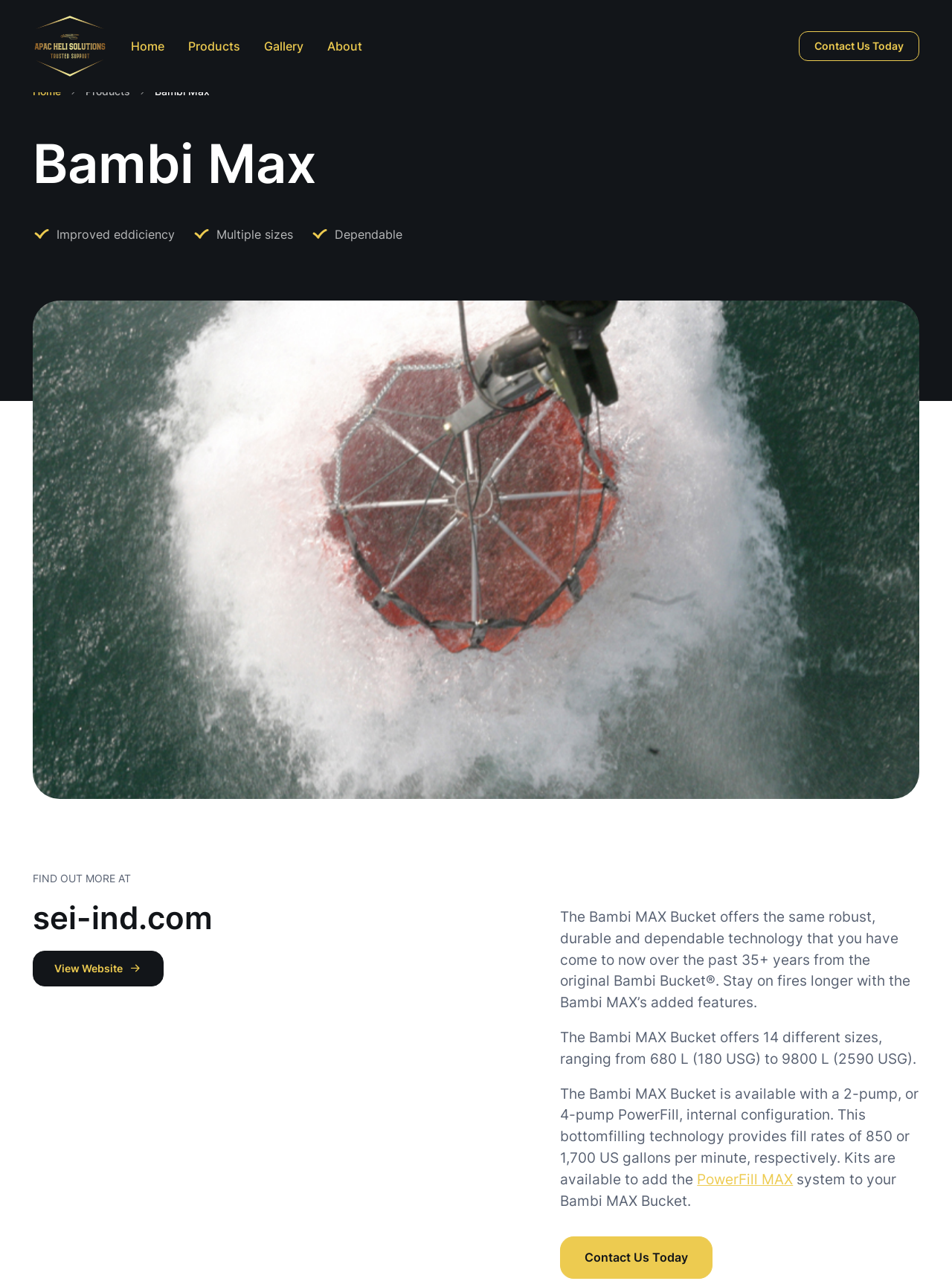Deliver a detailed narrative of the webpage's visual and textual elements.

The webpage is about Bambi Max, a product offered by Apac Heli Solutions. At the top, there is a header section with the company name "Apac Heli Solutions" accompanied by an image, and a navigation menu with links to "Home", "Products", "Gallery", and "About". On the right side of the header, there is a call-to-action link "Contact Us Today".

Below the header, there is a breadcrumb navigation section showing the current page location, with links to "Home" and "Products", and static text "Bambi Max". The main content area has a heading "Bambi Max" followed by three short paragraphs highlighting the product's features: "Improved efficiency", "Multiple sizes", and "Dependable".

Further down, there is a section with a heading "sei-ind.com" and a link to "View Website". Below this, there is a promotional section with a heading "FIND OUT MORE AT" and a brief description of the Bambi MAX Bucket, its features, and benefits. The text describes the product's durability, sizes, and filling technology. There is also a link to "PowerFill MAX" and a call-to-action link "Contact Us Today" at the bottom.